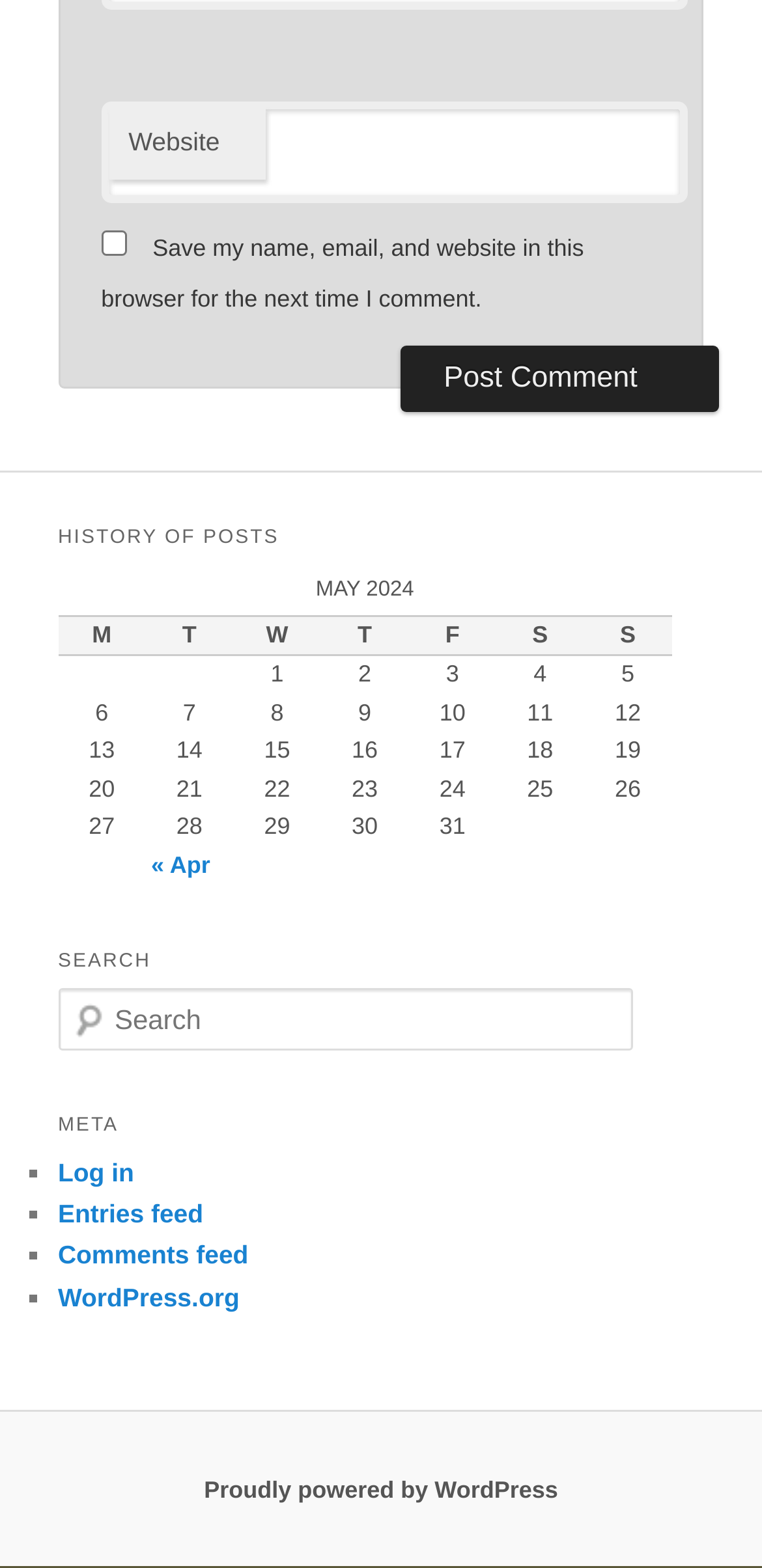Using the format (top-left x, top-left y, bottom-right x, bottom-right y), and given the element description, identify the bounding box coordinates within the screenshot: « Apr

[0.198, 0.543, 0.276, 0.56]